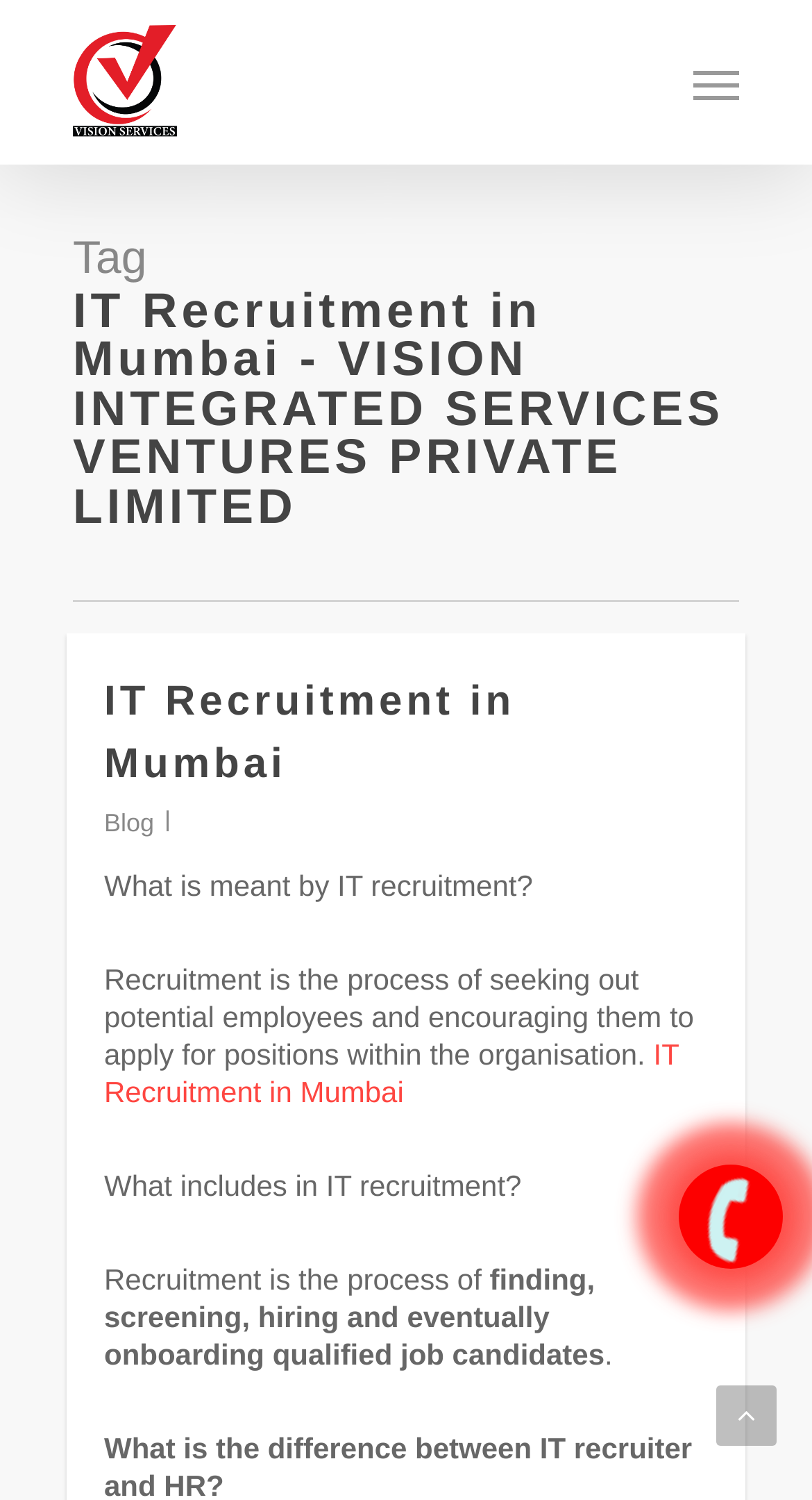Summarize the contents and layout of the webpage in detail.

The webpage is about IT recruitment in Mumbai, specifically highlighting the services of VISION INTEGRATED SERVICES VENTURES PRIVATE LIMITED. At the top-right corner, there is a link to an unknown destination. Below it, the company's logo is displayed as an image, accompanied by a link to the company's name.

On the top-left side, there is a navigation menu that is currently collapsed. Below the navigation menu, there is a heading that reads "IT Recruitment in Mumbai - VISION INTEGRATED SERVICES VENTURES PRIVATE LIMITED". This heading is divided into two parts: "IT Recruitment in Mumbai" and the company's name.

Under the heading, there is a section that explains what IT recruitment means. It starts with a link to "IT Recruitment in Mumbai", followed by a paragraph of text that defines recruitment as the process of seeking out potential employees and encouraging them to apply for positions within the organisation. Below this paragraph, there is another link to "IT Recruitment in Mumbai", and then a series of paragraphs that elaborate on what is included in IT recruitment, such as finding, screening, hiring, and onboarding qualified job candidates.

To the right of the explanatory section, there is a link to the "Blog" page. Overall, the webpage appears to be an informational page about IT recruitment services provided by VISION INTEGRATED SERVICES VENTURES PRIVATE LIMITED.